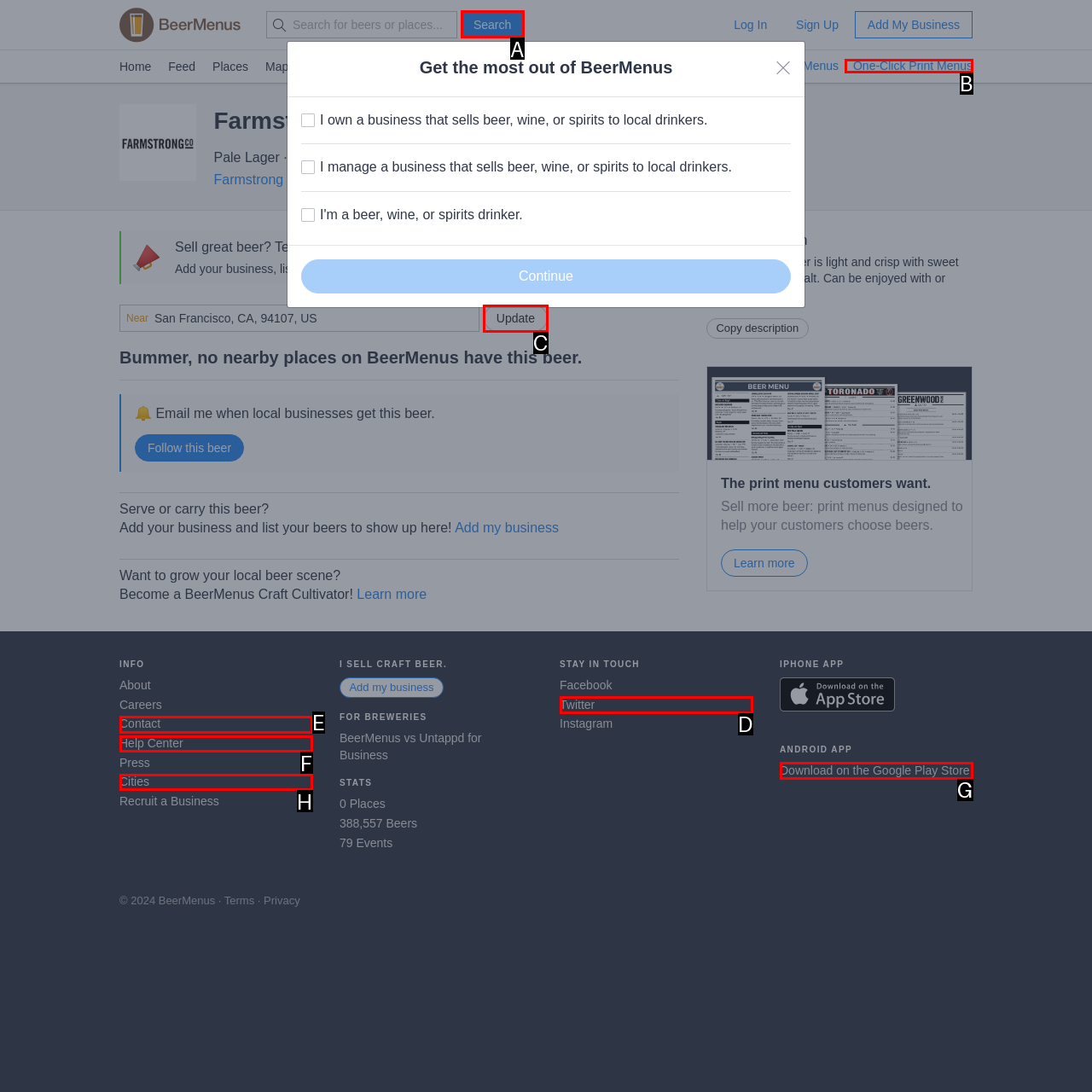To achieve the task: Search for a beer, indicate the letter of the correct choice from the provided options.

A